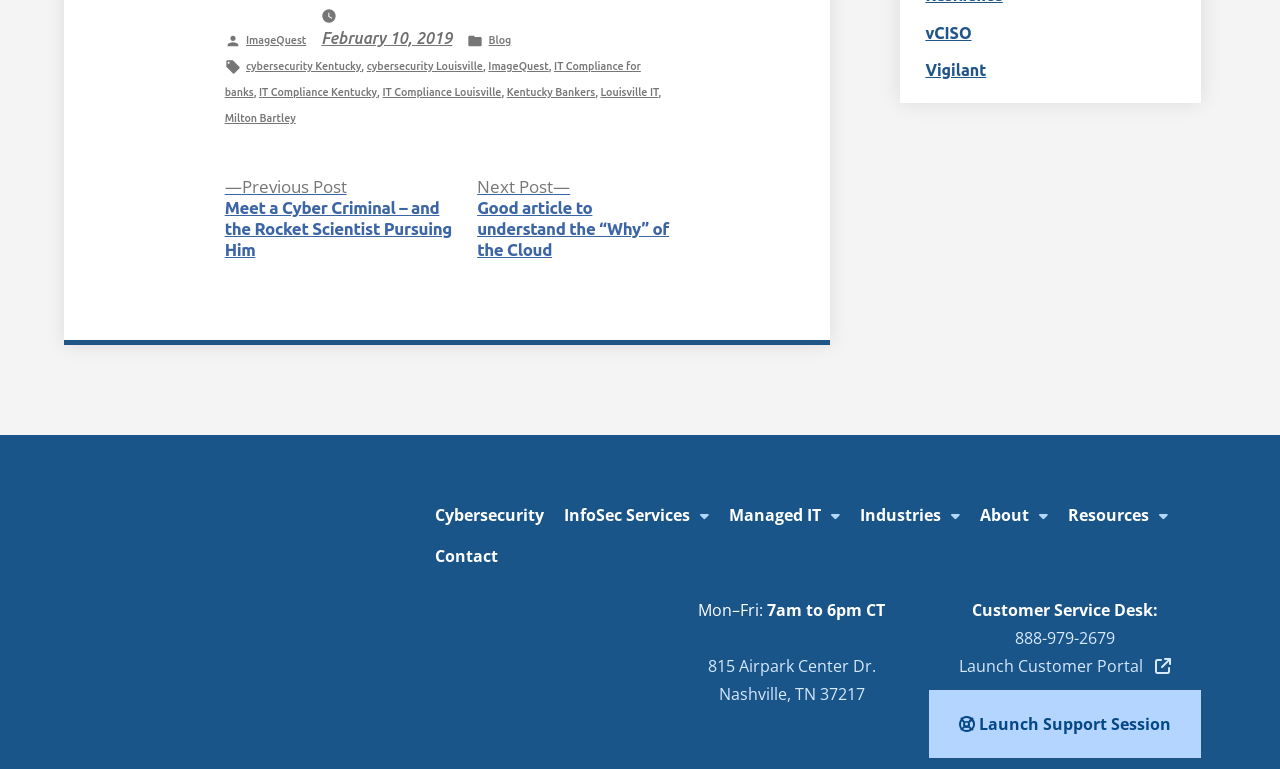Based on the image, please elaborate on the answer to the following question:
What is the phone number of the customer service desk?

I found the answer by looking at the footer section of the webpage, where it says 'Customer Service Desk: 888-979-2679'.